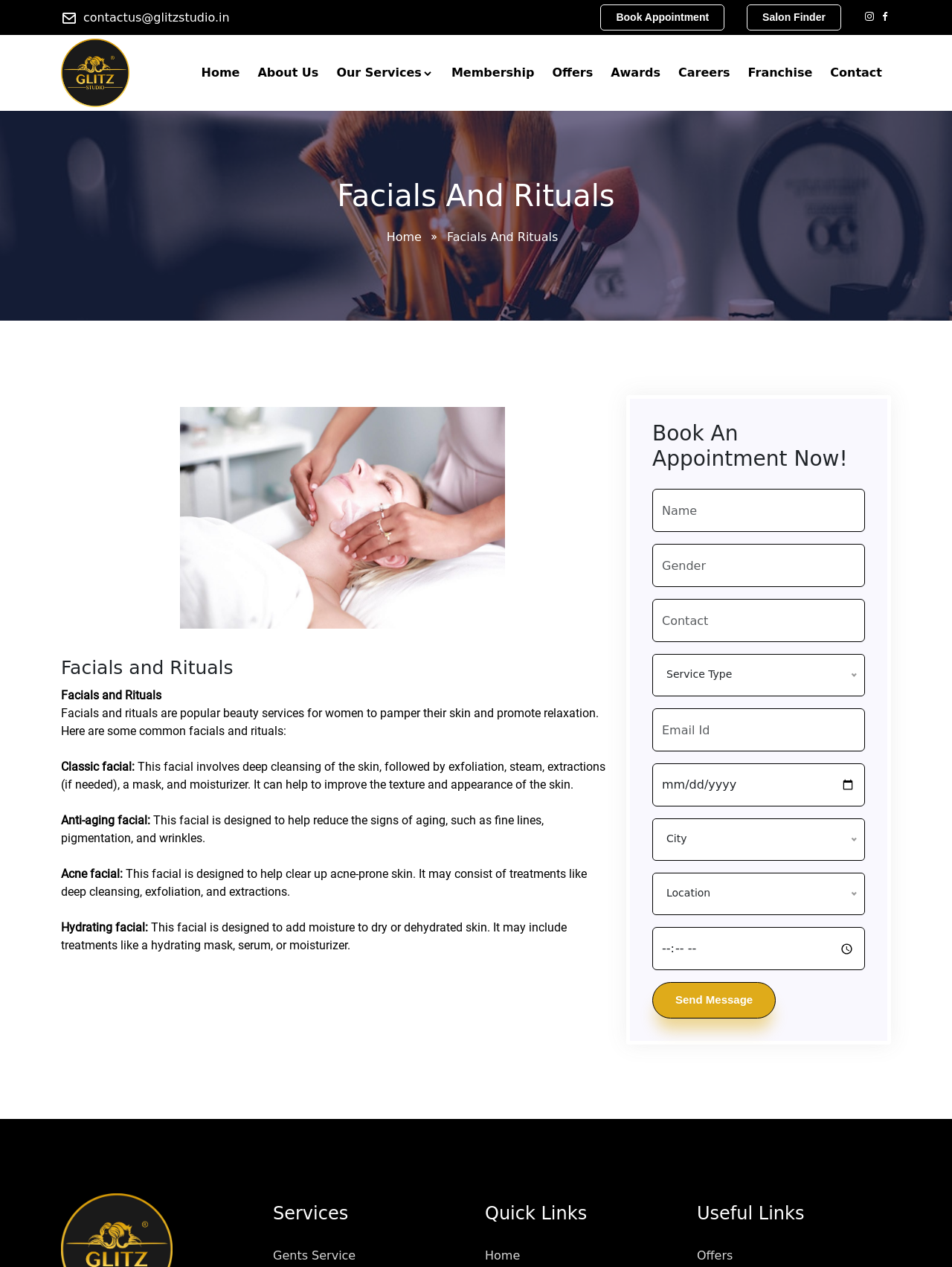Write an extensive caption that covers every aspect of the webpage.

The webpage is for Glitz Studio, a unisex hair and beauty salon. At the top, there is a logo on the left, followed by a navigation menu with links to "Home", "About Us", "Our Services", "Membership", "Offers", "Awards", "Careers", "Franchise", and "Contact". On the right side, there are social media links and a "Book Appointment" button.

Below the navigation menu, there is a large image that spans the entire width of the page. Underneath the image, there is a section titled "Facials And Rituals" with a brief description of the services offered. This section is divided into four subheadings: "Classic facial", "Anti-aging facial", "Acne facial", and "Hydrating facial", each with a brief description.

On the right side of the page, there is a form to book an appointment, which includes fields for name, gender, contact information, service type, email, and date and time preferences. The date and time fields have dropdown menus to select the desired date and time.

At the bottom of the page, there are three columns of links. The first column is titled "Services" and includes links to various services offered by the salon. The second column is titled "Quick Links" and includes links to the homepage and other important pages. The third column is titled "Useful Links" and includes links to offers and other useful resources.